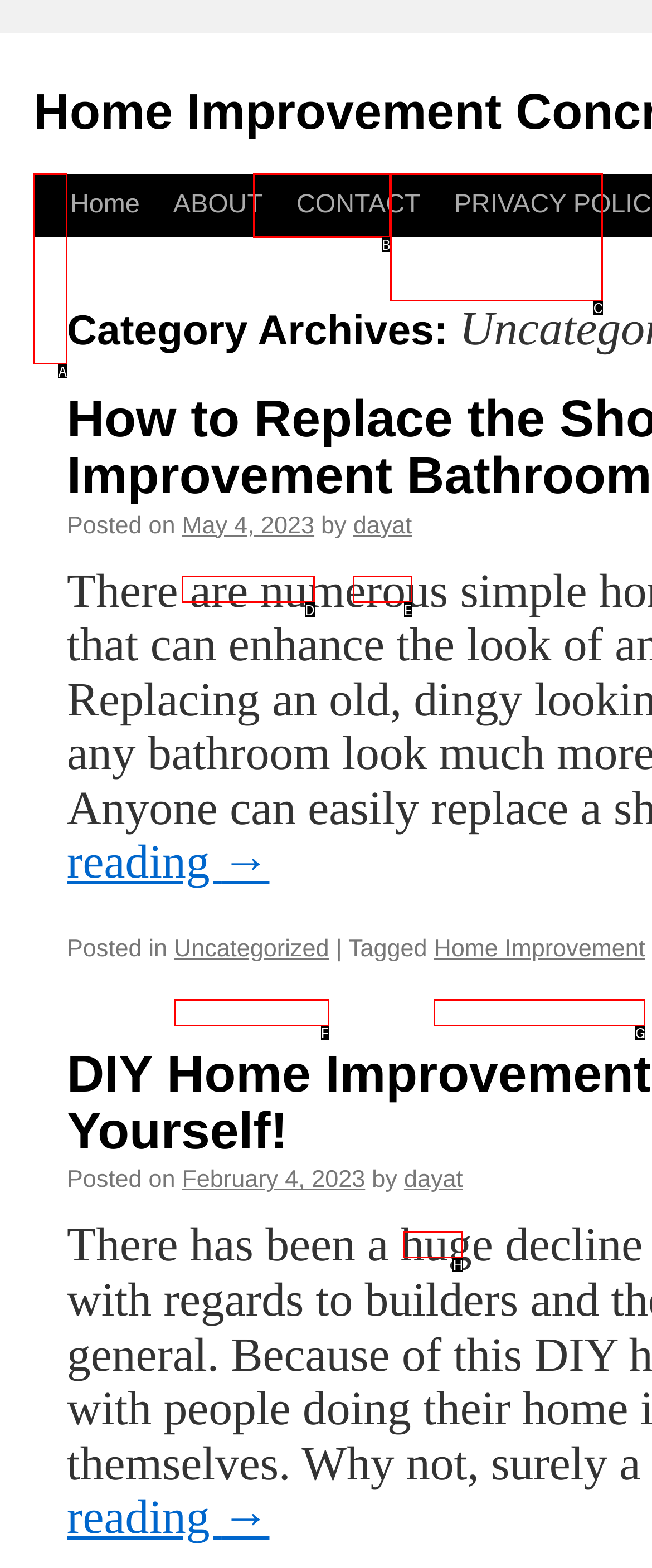Tell me which option best matches the description: PRIVACY POLICY
Answer with the option's letter from the given choices directly.

C